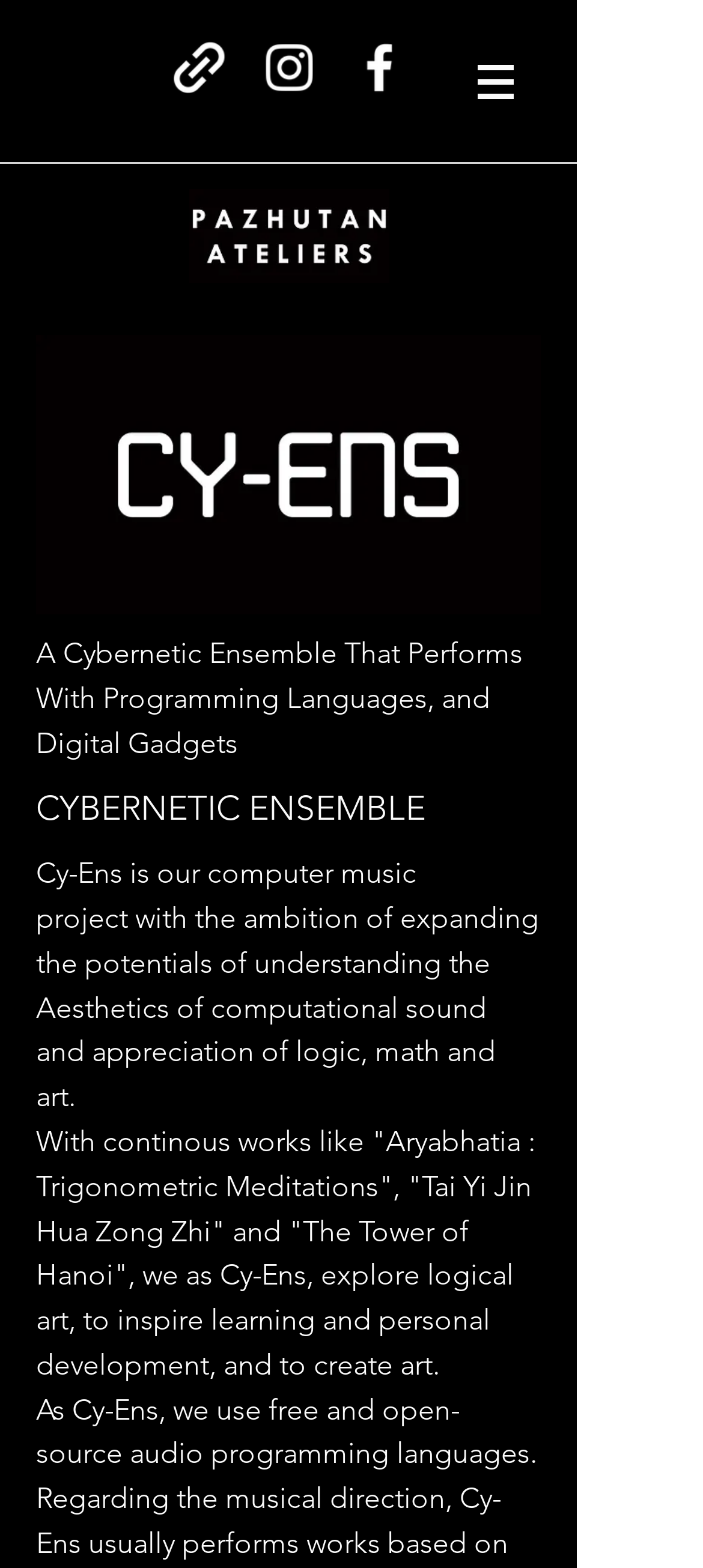Utilize the details in the image to thoroughly answer the following question: How many social media links are available?

I counted the number of links in the 'Social Bar' section, which are 'generic-social-link', 'instagram', and 'facebook', totaling 3 social media links.